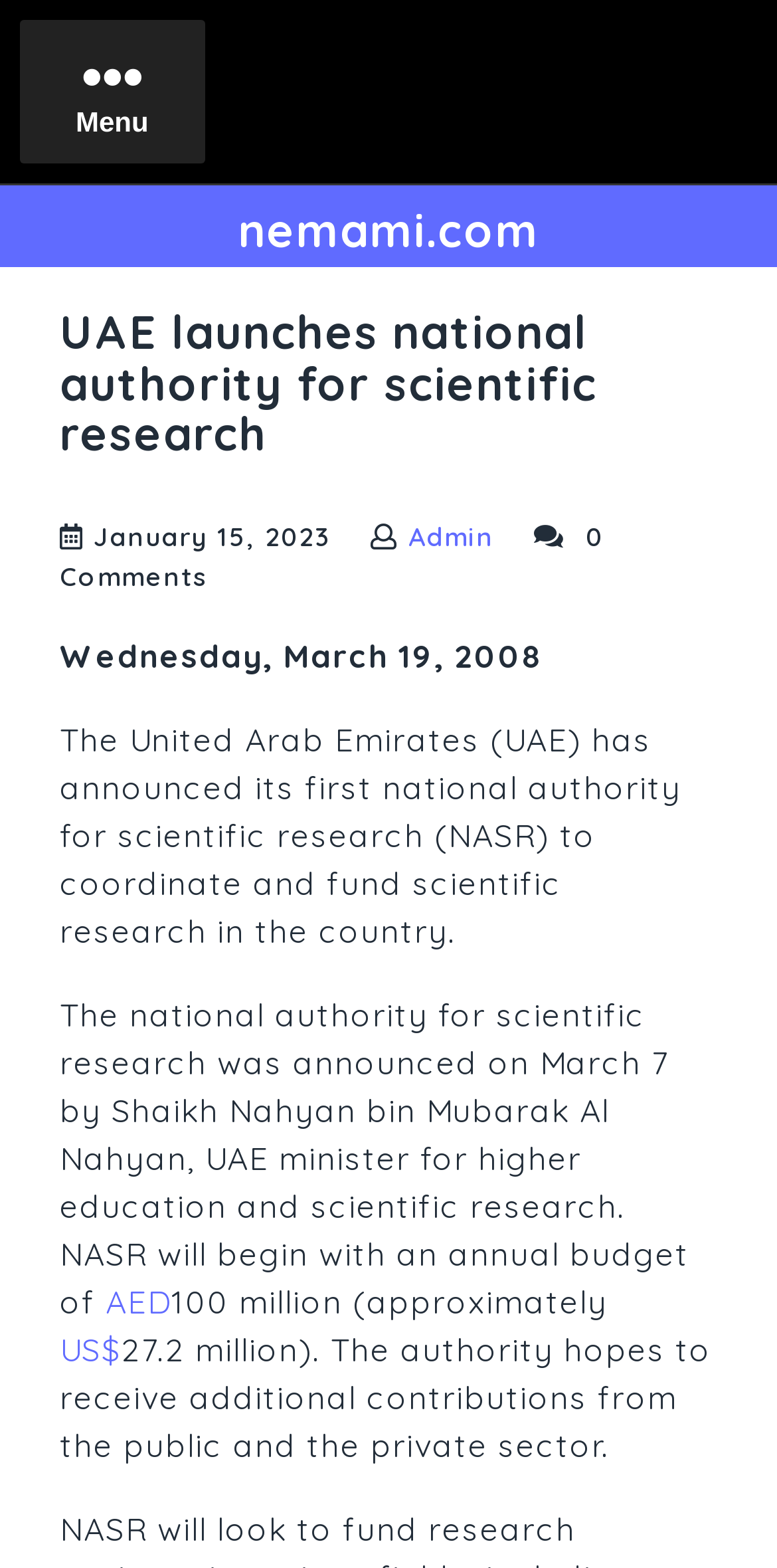Please locate the UI element described by "MenuMenu" and provide its bounding box coordinates.

[0.026, 0.013, 0.263, 0.104]